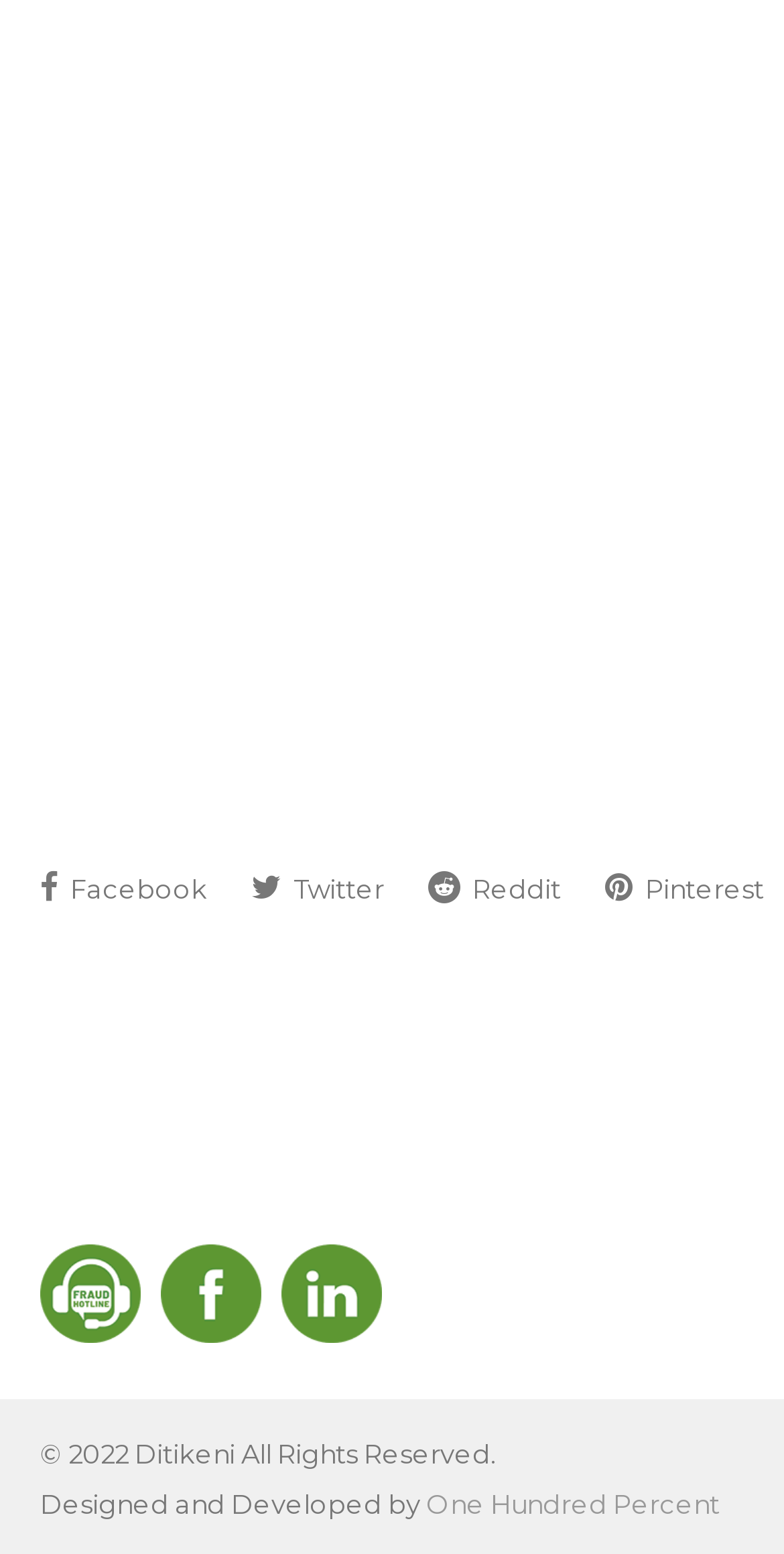What is the position of the 'Linked In' link?
Can you provide an in-depth and detailed response to the question?

By examining the bounding box coordinates of the 'Linked In' link, I noticed that its y1 and y2 values are 0.848 and 0.868, respectively. Comparing these values to those of other elements, I determined that the 'Linked In' link is positioned in the middle section of the webpage.